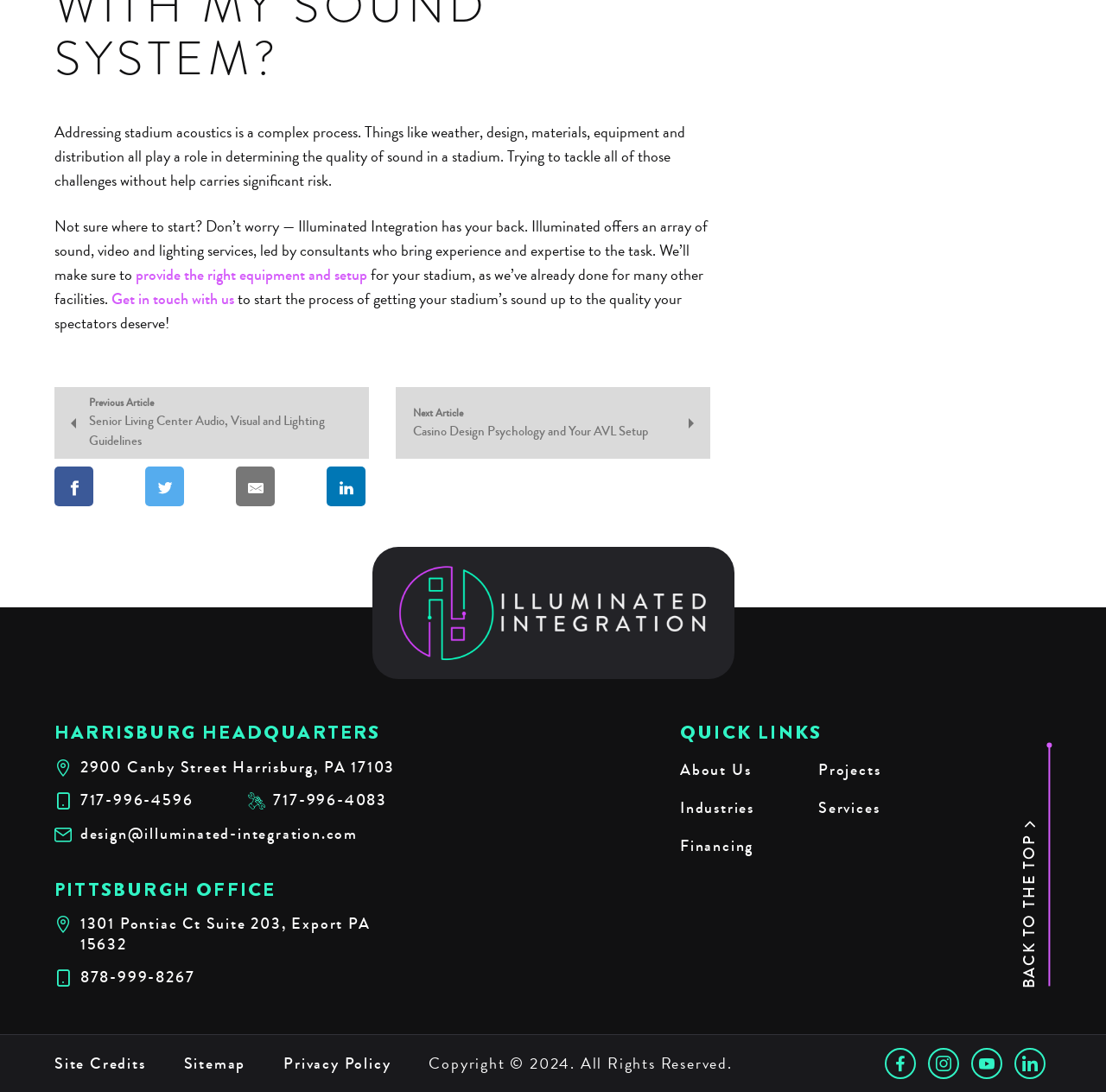What is the copyright year mentioned on the webpage?
Please respond to the question thoroughly and include all relevant details.

The copyright year is explicitly mentioned at the bottom of the webpage as 'Copyright © 2024', indicating that the webpage's content is copyrighted until 2024.